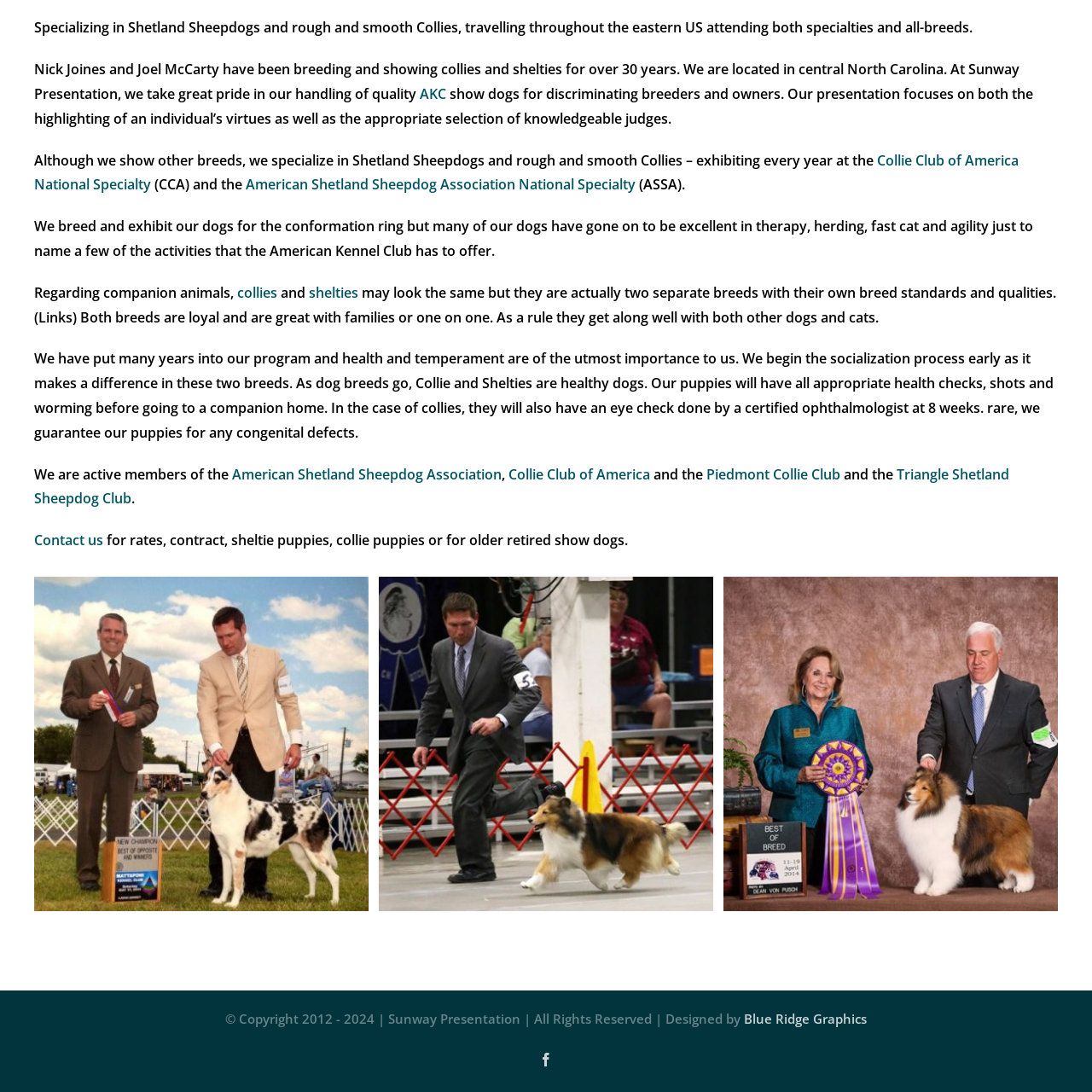Please examine the image highlighted by the red rectangle and provide a comprehensive answer to the following question based on the visual information present:
What is the focus of Nick Joines and Joel McCarty's breeding program?

The caption highlights that Nick Joines and Joel McCarty prioritize the health and temperament of their breeds, demonstrating their commitment to the well-being of their dogs.